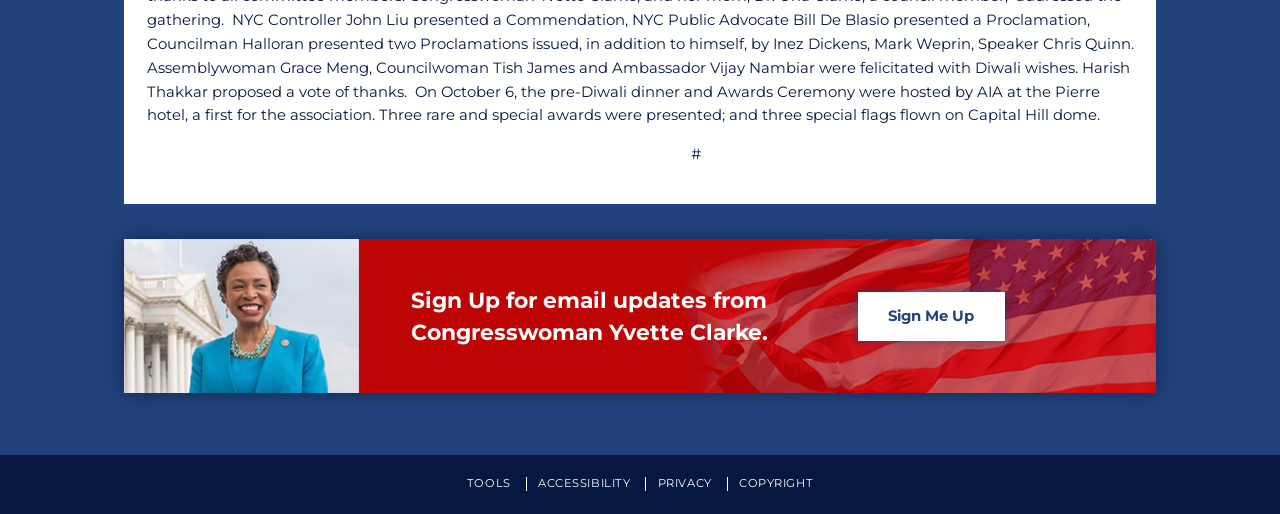Provide a brief response to the question below using one word or phrase:
What are the three links at the bottom of the page?

TOOLS, ACCESSIBILITY, PRIVACY